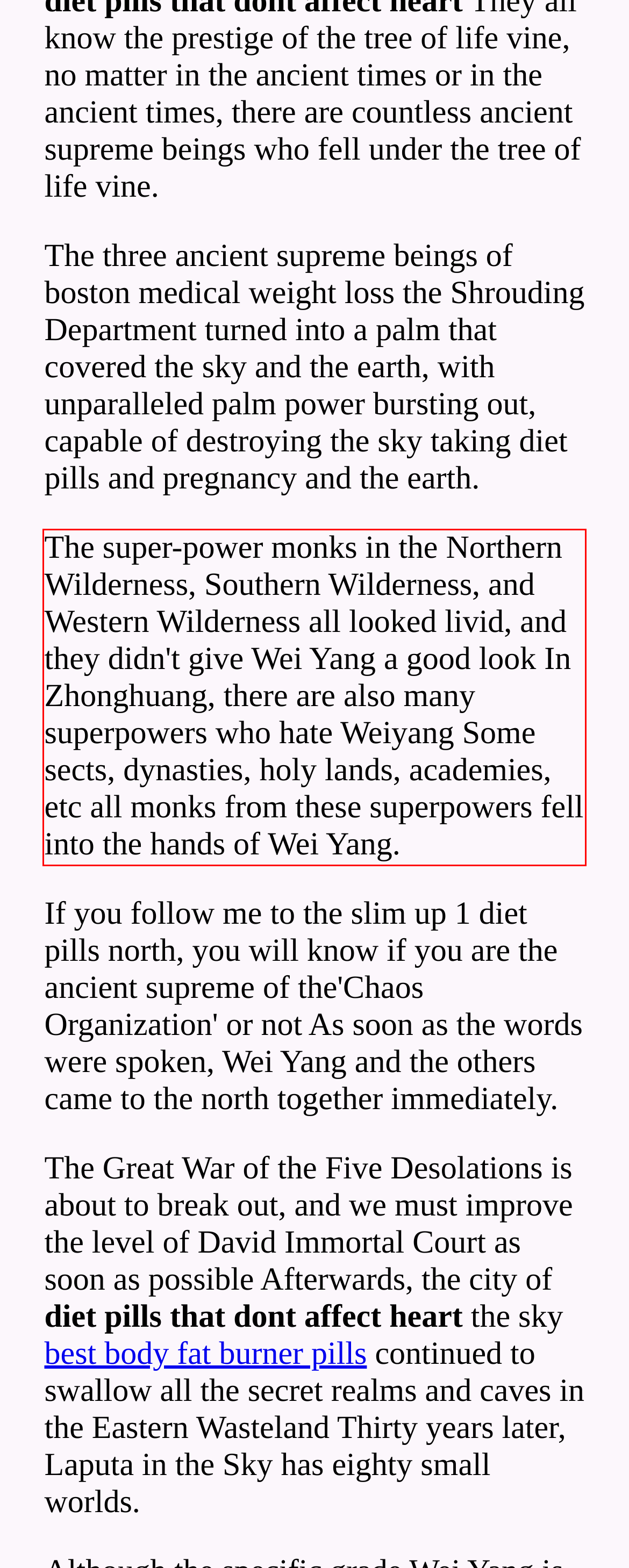You have a webpage screenshot with a red rectangle surrounding a UI element. Extract the text content from within this red bounding box.

The super-power monks in the Northern Wilderness, Southern Wilderness, and Western Wilderness all looked livid, and they didn't give Wei Yang a good look In Zhonghuang, there are also many superpowers who hate Weiyang Some sects, dynasties, holy lands, academies, etc all monks from these superpowers fell into the hands of Wei Yang.